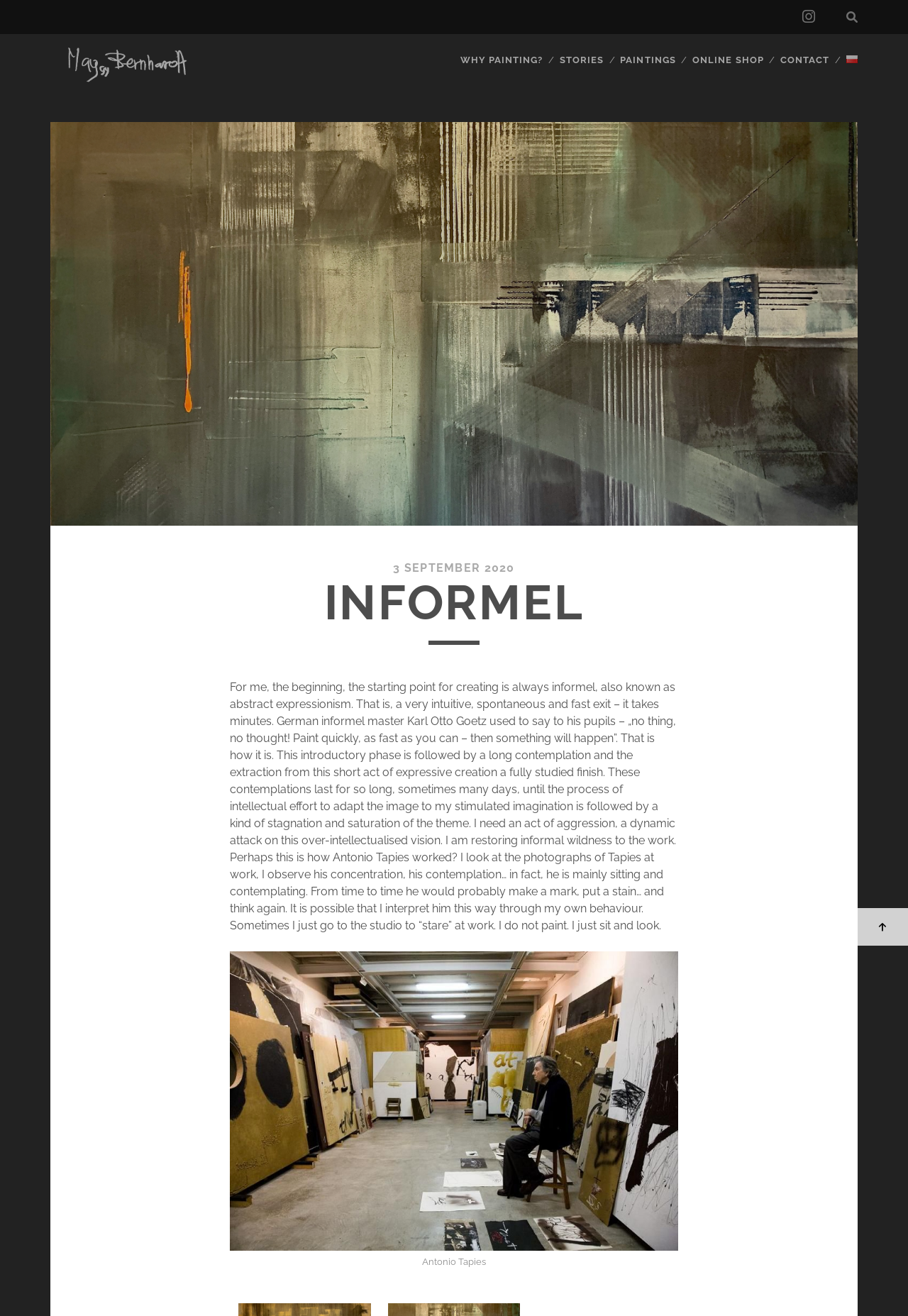Generate a thorough description of the webpage.

The webpage is about Informel, a concept related to abstract expressionism, and its connection to the artist Meggy Bernhardt. At the top right corner, there is a button with a search icon and an Instagram link with the icon. On the top left, there is a link to Meggy Bernhardt's profile with an accompanying image of the artist.

Below the profile link, there are five main navigation links: "WHY PAINTING?", "STORIES", "PAINTINGS", "ONLINE SHOP", and "CONTACT". These links are positioned horizontally, with "WHY PAINTING?" on the left and "CONTACT" on the right.

Further down, there is a heading "INFORMEL" that spans across the page. Below the heading, there is a block of text that discusses the concept of informel and its relation to abstract expressionism. The text is accompanied by a figure with an image and a caption that mentions Antonio Tapies.

On the right side of the page, near the bottom, there is a link to a Polish version of the page, accompanied by a small image of the Polish flag. At the very bottom right corner, there is a button with a downward arrow icon.

Throughout the page, there are no prominent images or graphics, aside from the small icons and the image of Meggy Bernhardt. The overall focus is on the text and the navigation links.